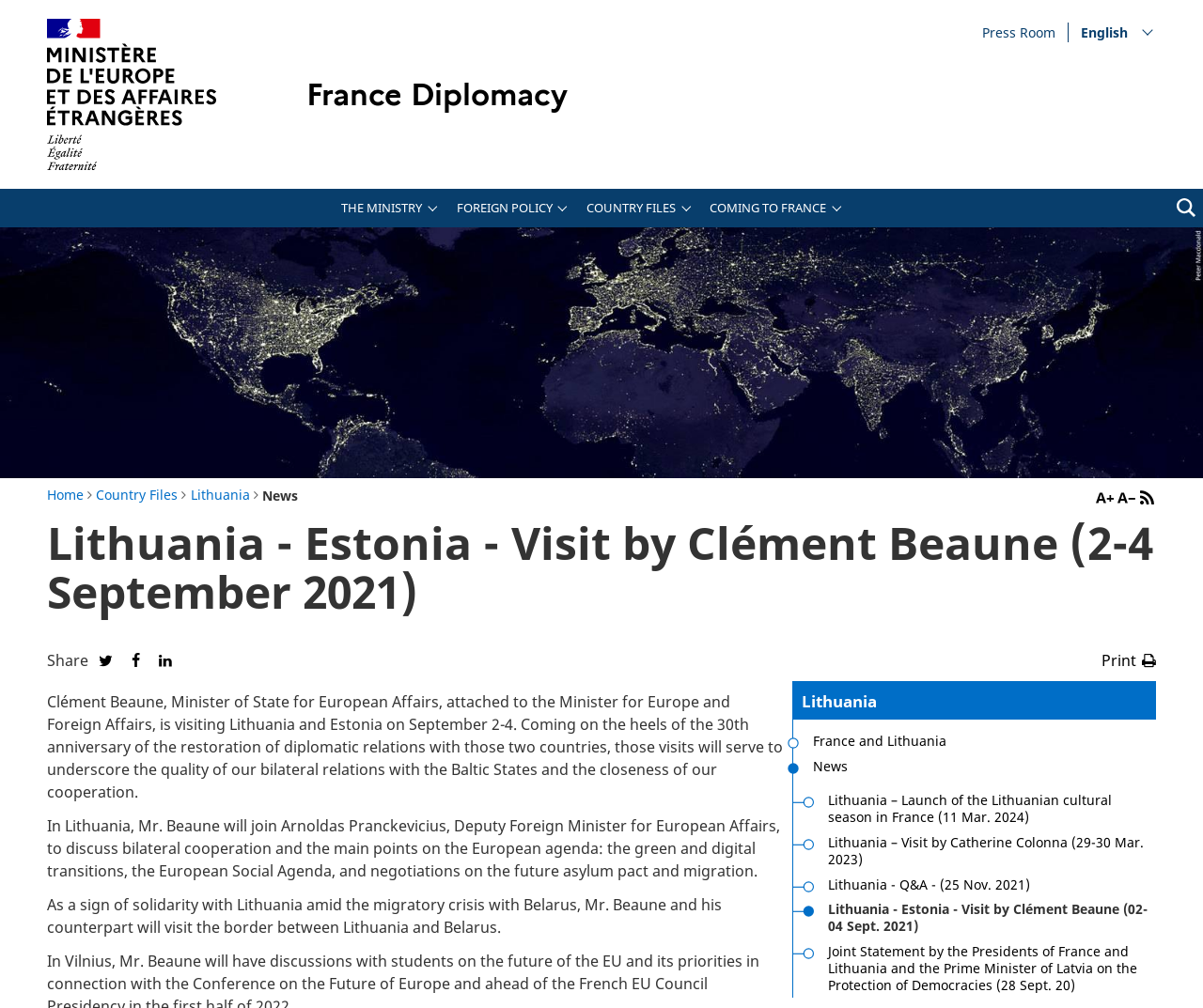What is the purpose of Clément Beaune's visit to Lithuania and Estonia?
Please look at the screenshot and answer in one word or a short phrase.

To underscore bilateral relations